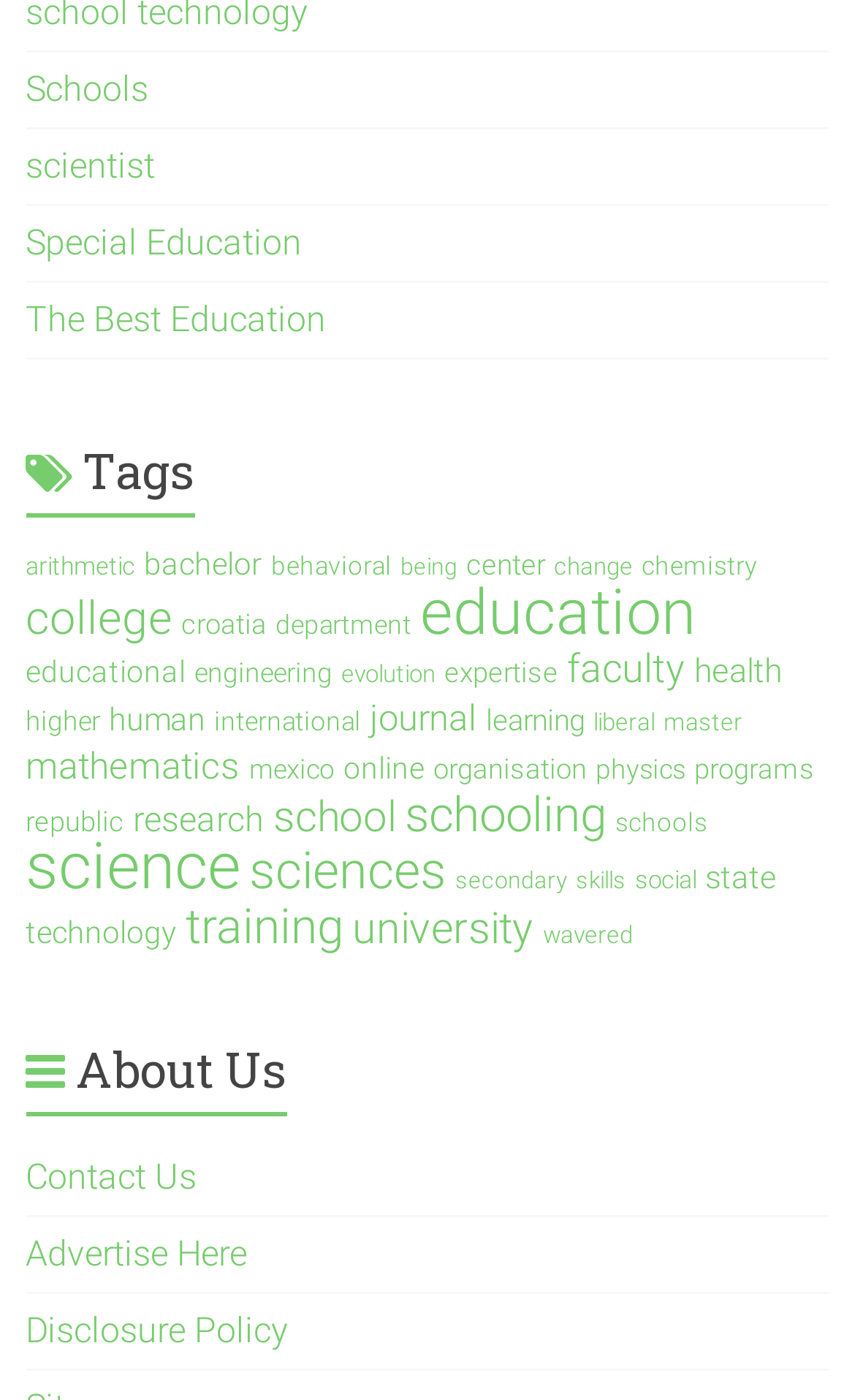Please find the bounding box coordinates of the element that you should click to achieve the following instruction: "Click on the 'Schools' link". The coordinates should be presented as four float numbers between 0 and 1: [left, top, right, bottom].

[0.03, 0.048, 0.174, 0.078]